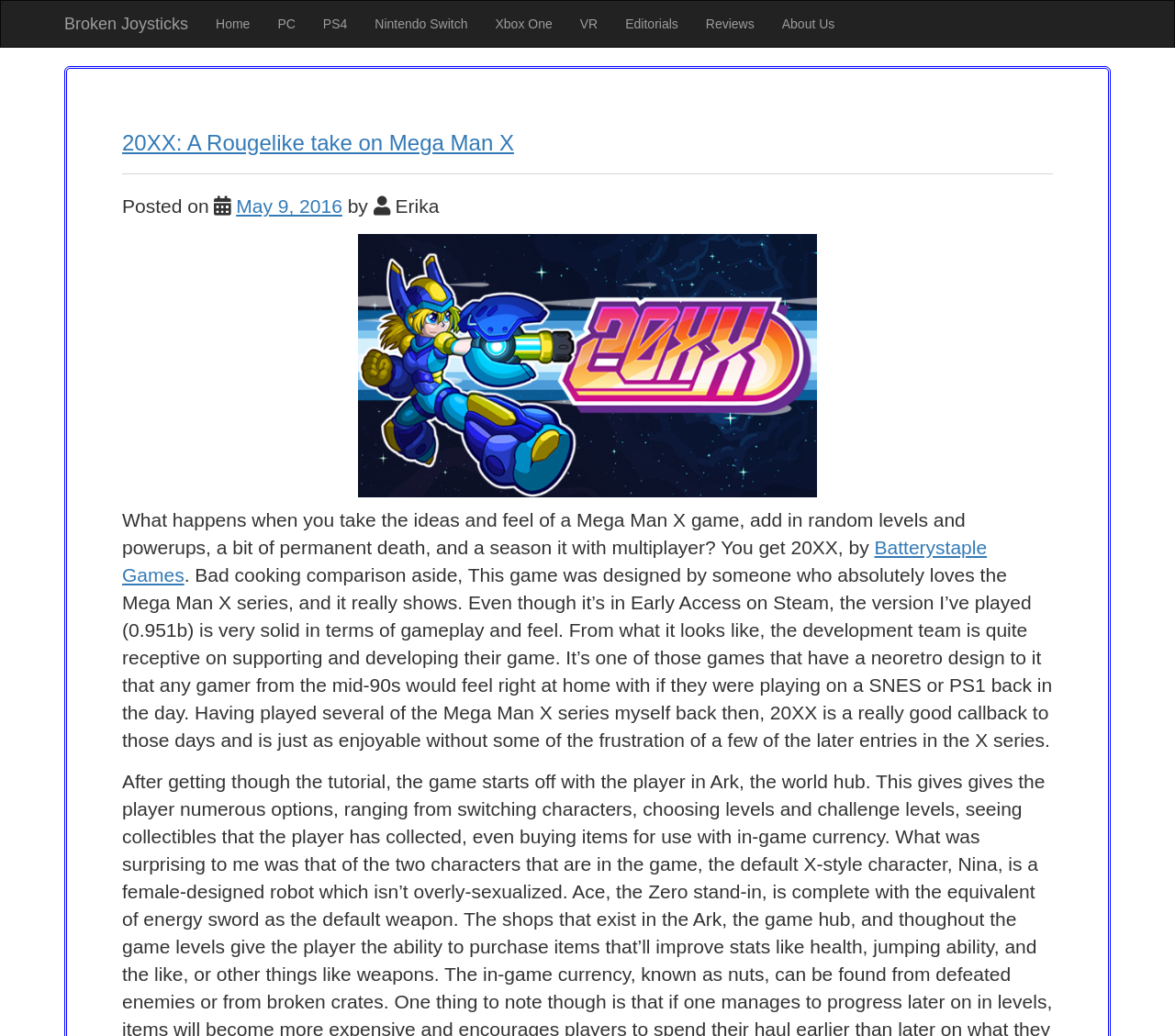Locate the bounding box coordinates of the segment that needs to be clicked to meet this instruction: "Click on January 2017".

None